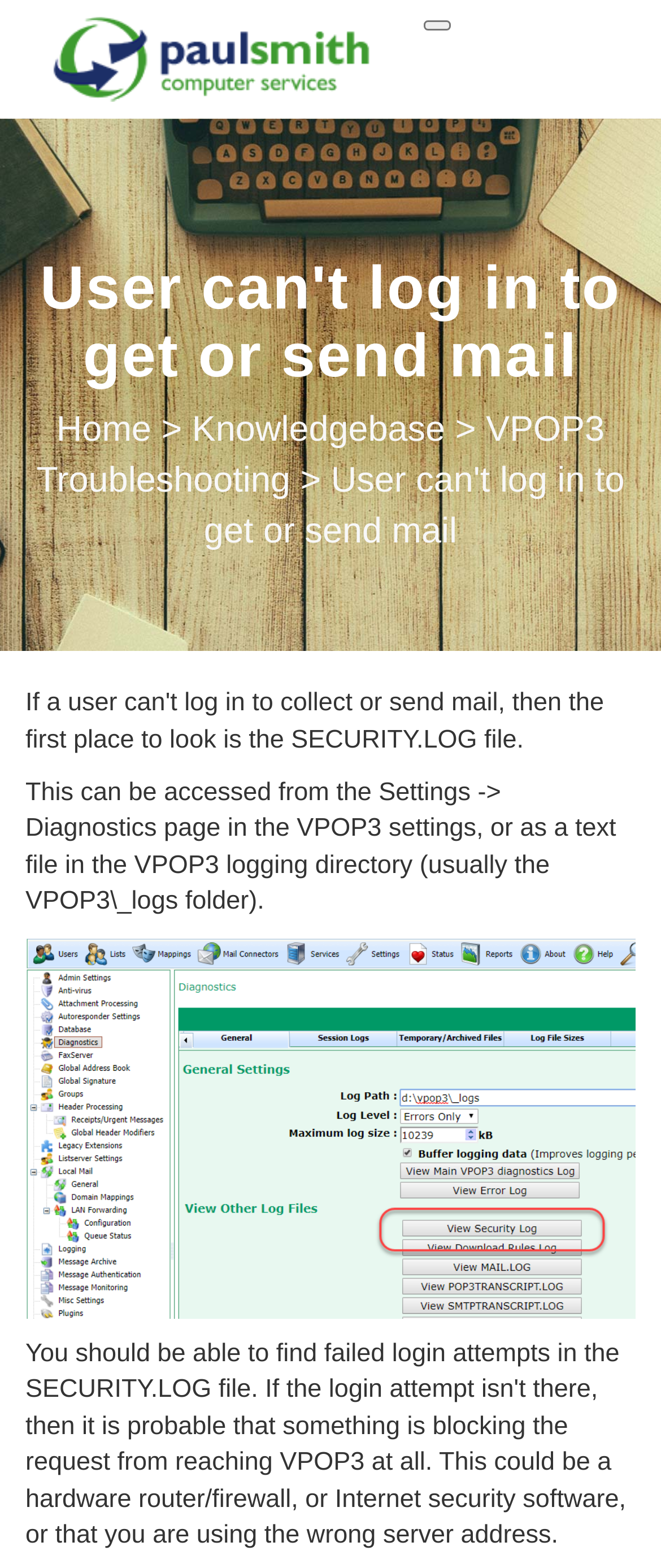What is the name of the settings page?
We need a detailed and exhaustive answer to the question. Please elaborate.

The webpage mentions that the SECURITY.LOG file can be accessed from the Settings -> Diagnostics page in the VPOP3 settings, which implies that the settings page is named VPOP3 settings.